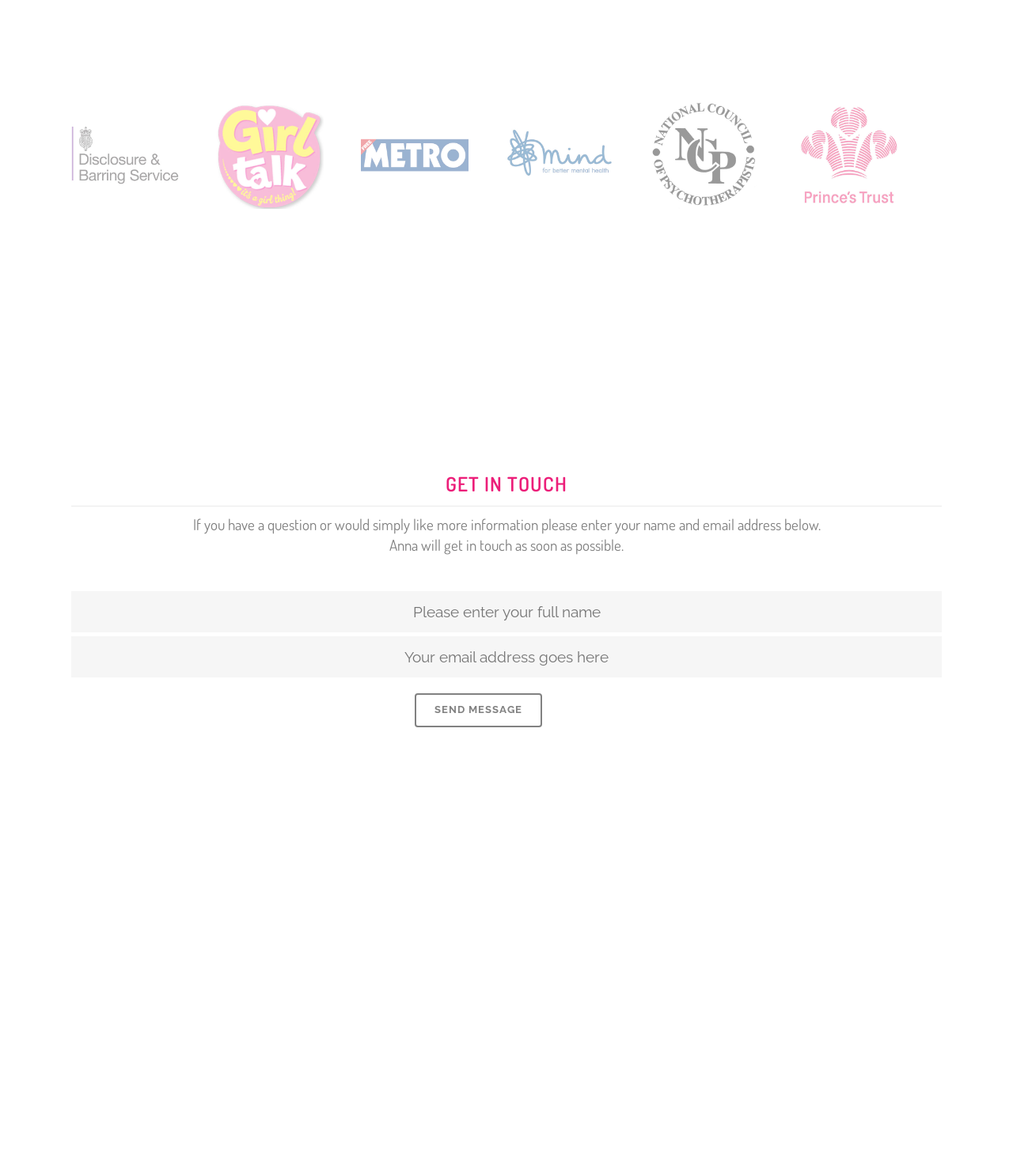What is required to fill in the form?
Based on the image content, provide your answer in one word or a short phrase.

Name and email